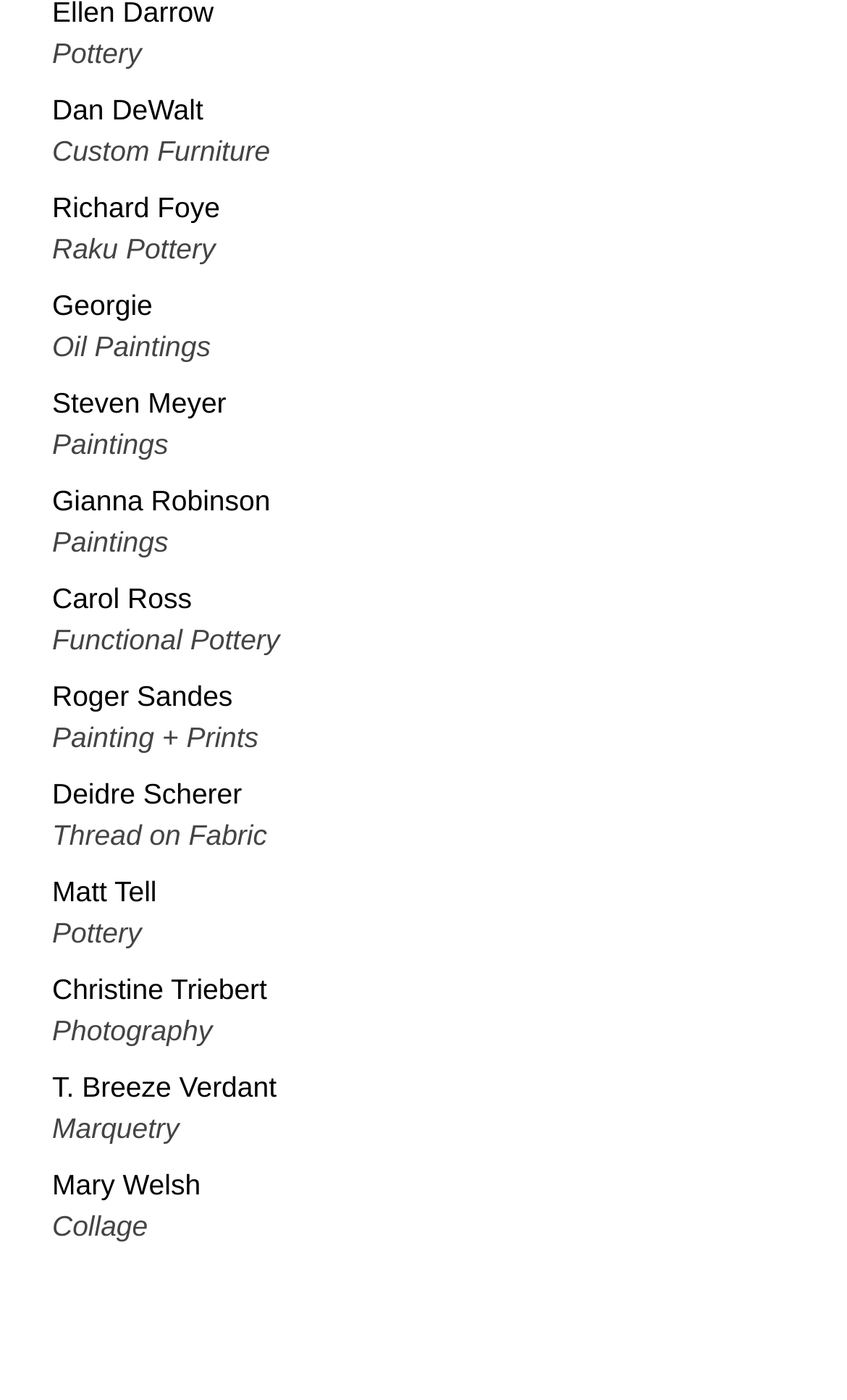Find the bounding box coordinates for the element that must be clicked to complete the instruction: "view Richard Foye's profile". The coordinates should be four float numbers between 0 and 1, indicated as [left, top, right, bottom].

[0.062, 0.136, 0.26, 0.16]